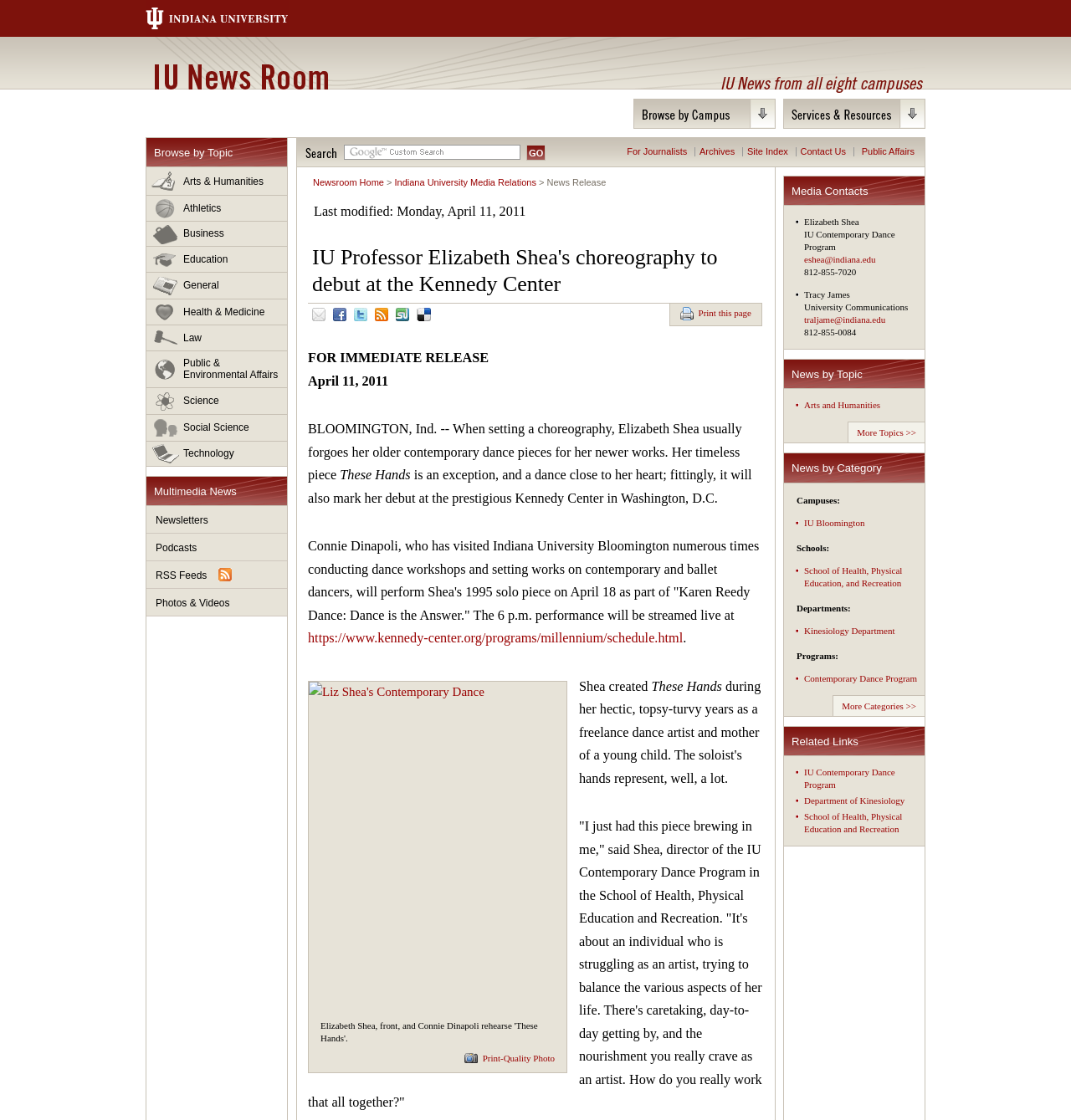Give a concise answer using one word or a phrase to the following question:
What is the name of the professor whose choreography will debut at the Kennedy Center?

Elizabeth Shea